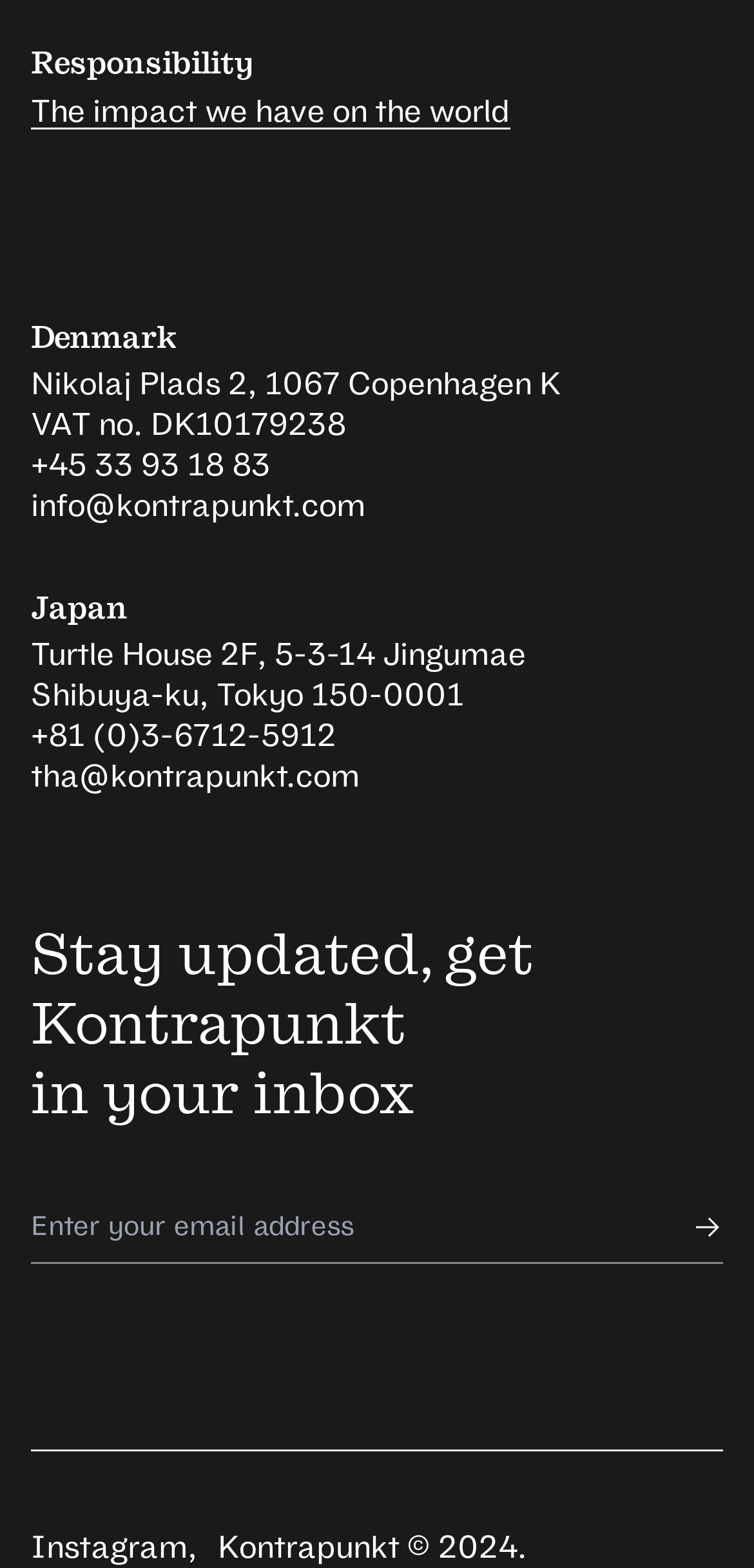Show me the bounding box coordinates of the clickable region to achieve the task as per the instruction: "Click the arrow button".

[0.918, 0.773, 0.959, 0.793]